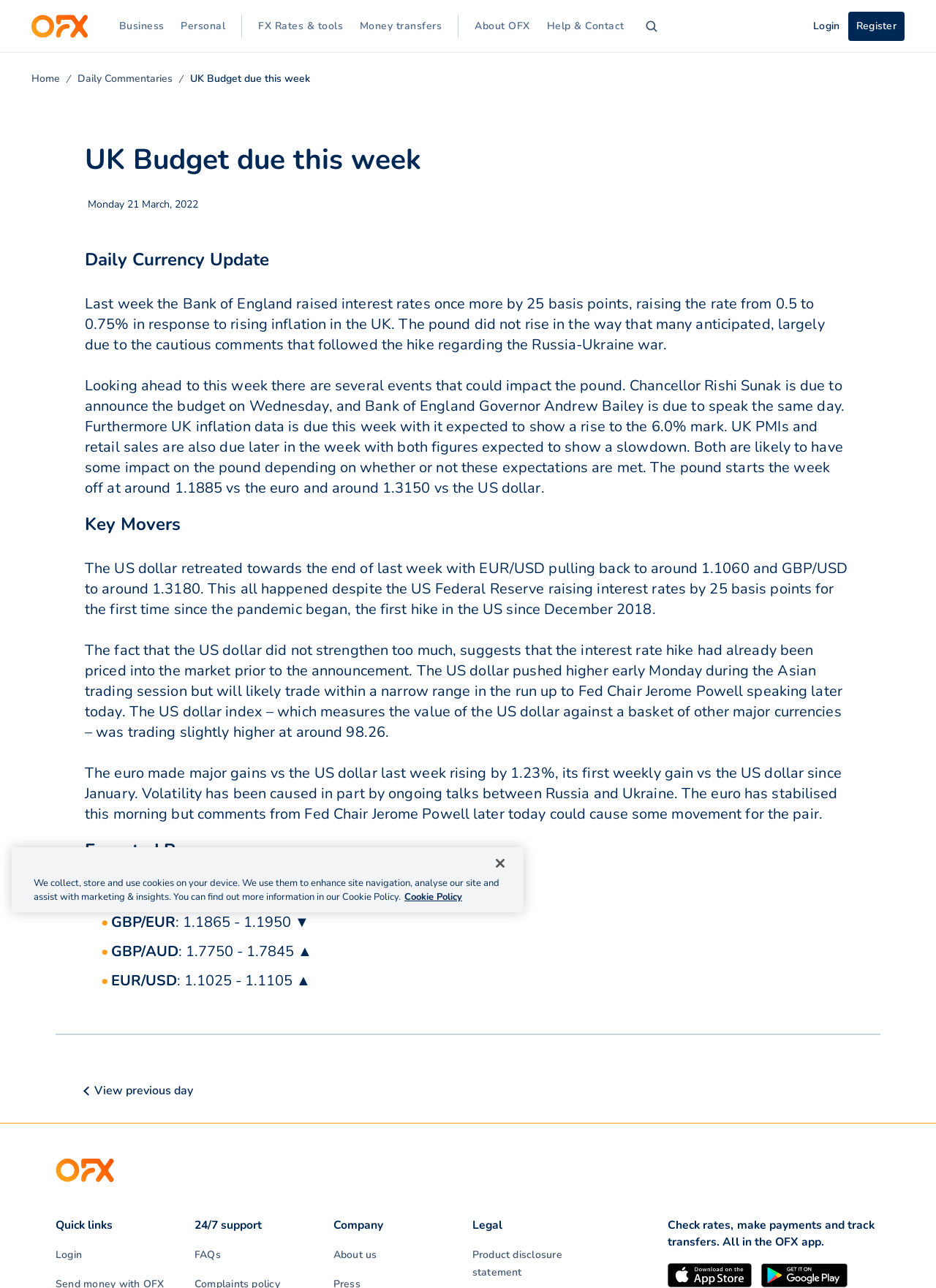Find the bounding box coordinates of the element to click in order to complete the given instruction: "Go to the 'Home' page."

[0.033, 0.056, 0.064, 0.066]